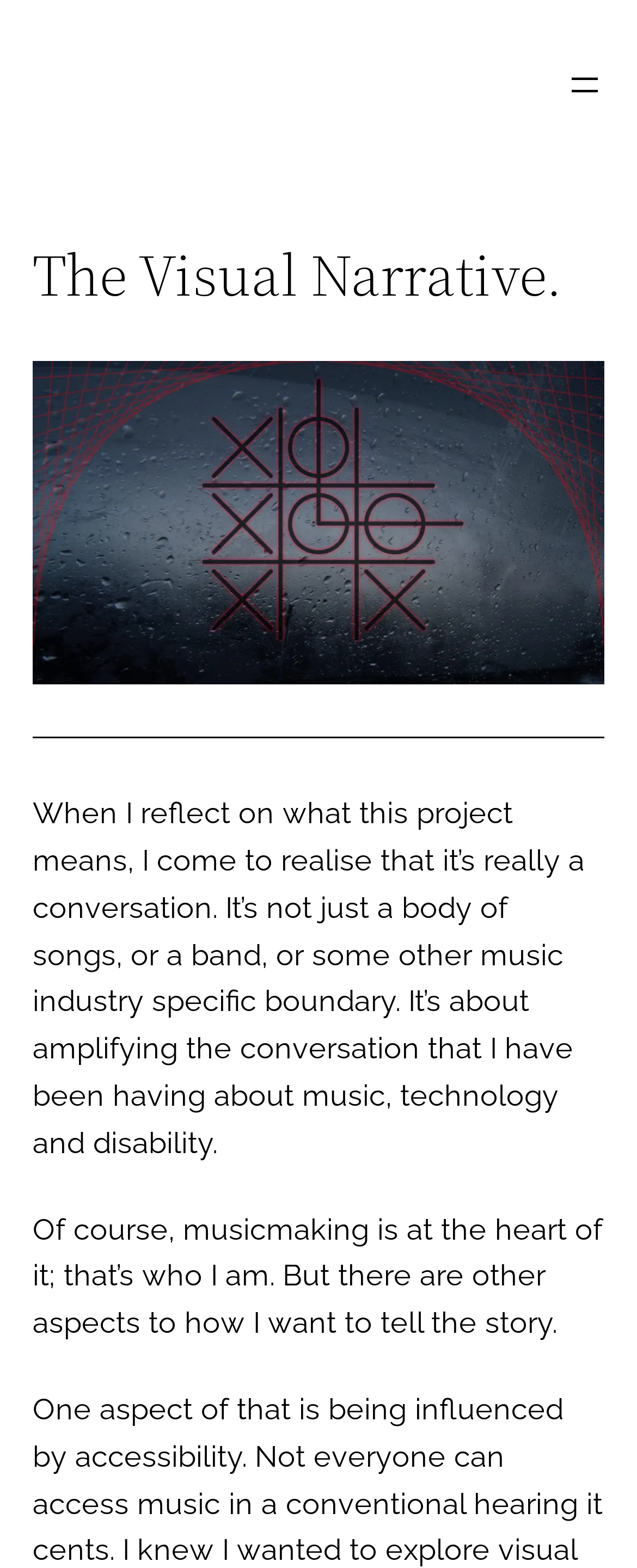What is at the heart of the project?
Answer the question with a single word or phrase derived from the image.

Music making